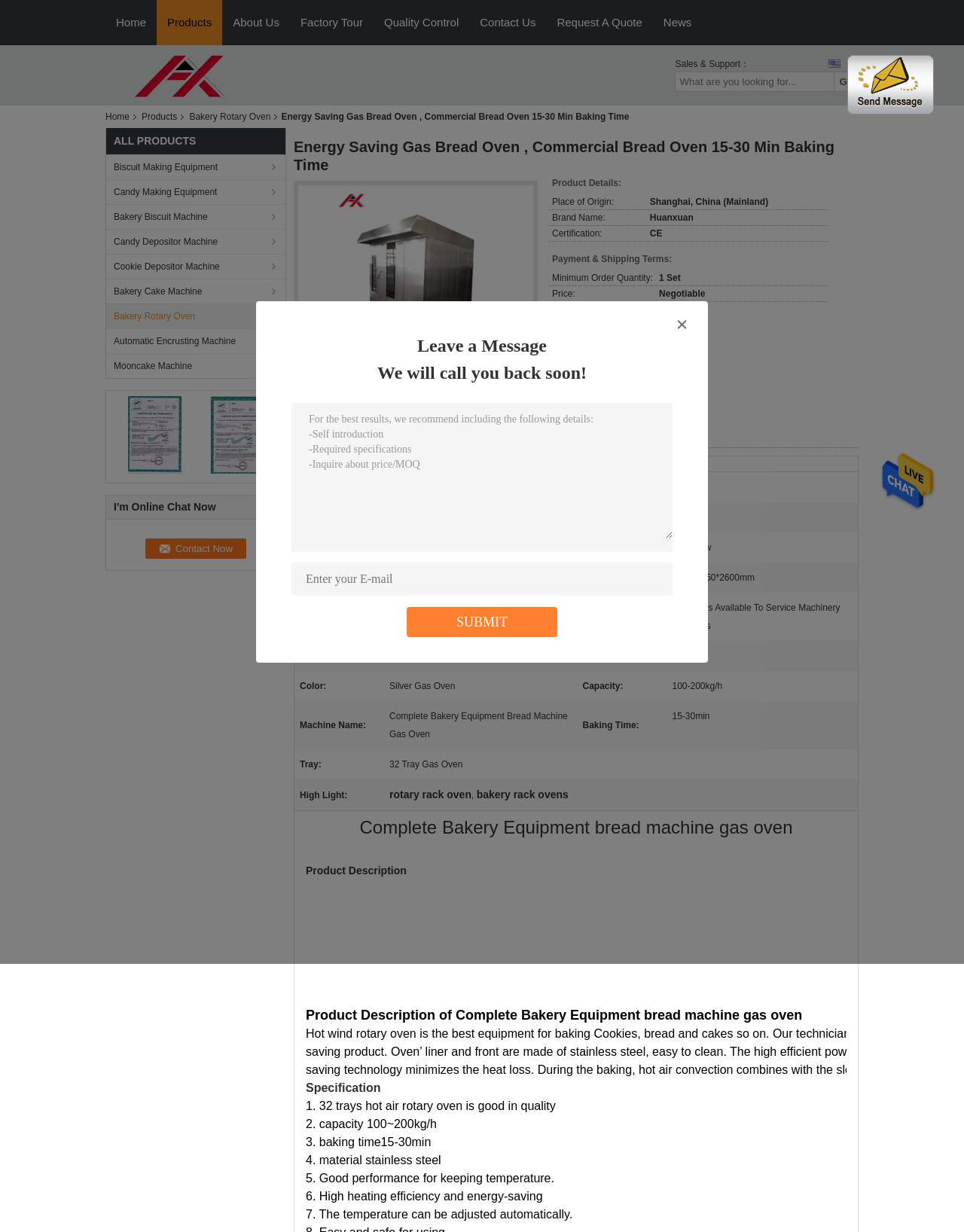Provide a one-word or short-phrase answer to the question:
How many links are there in the navigation menu?

7